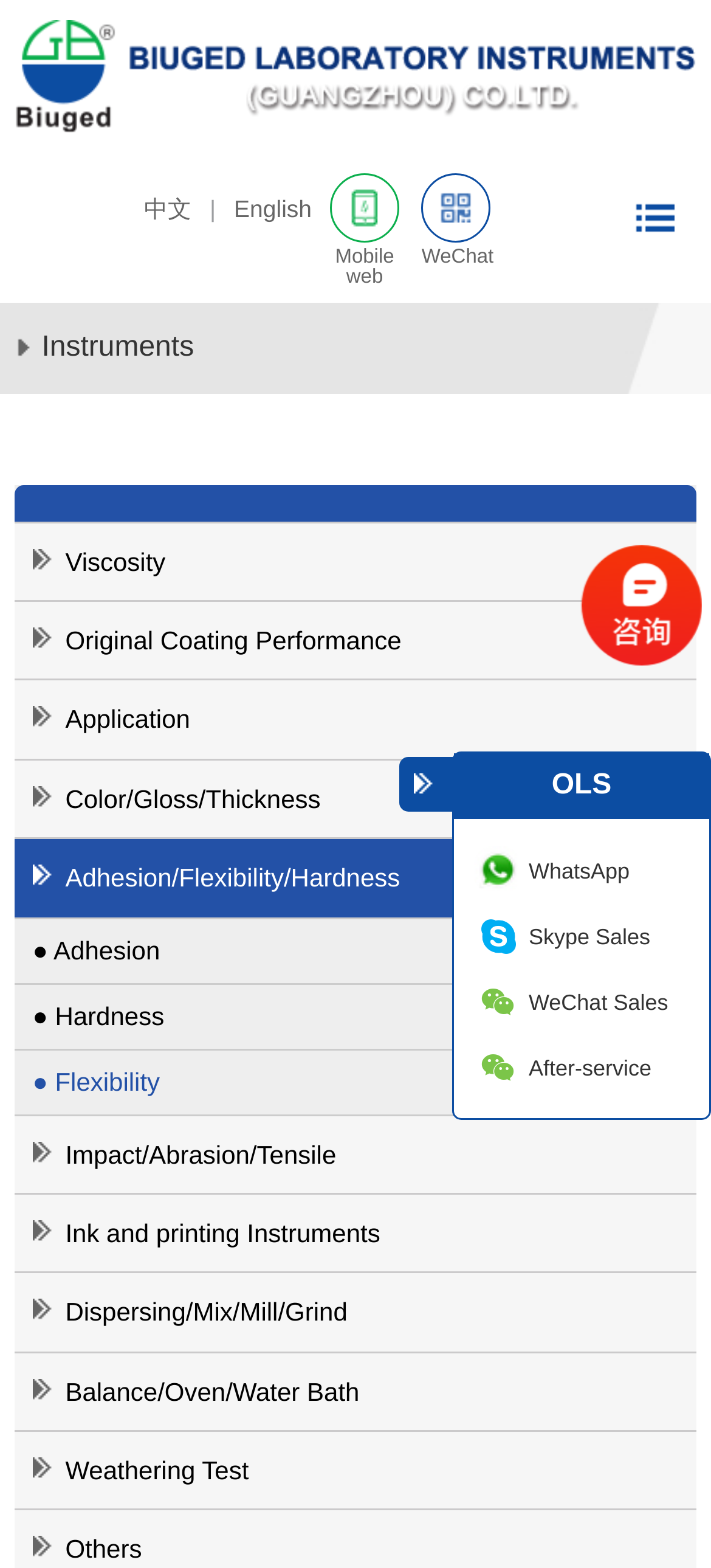Find the bounding box coordinates of the area to click in order to follow the instruction: "Visit the Viscosity page".

[0.02, 0.333, 0.98, 0.384]